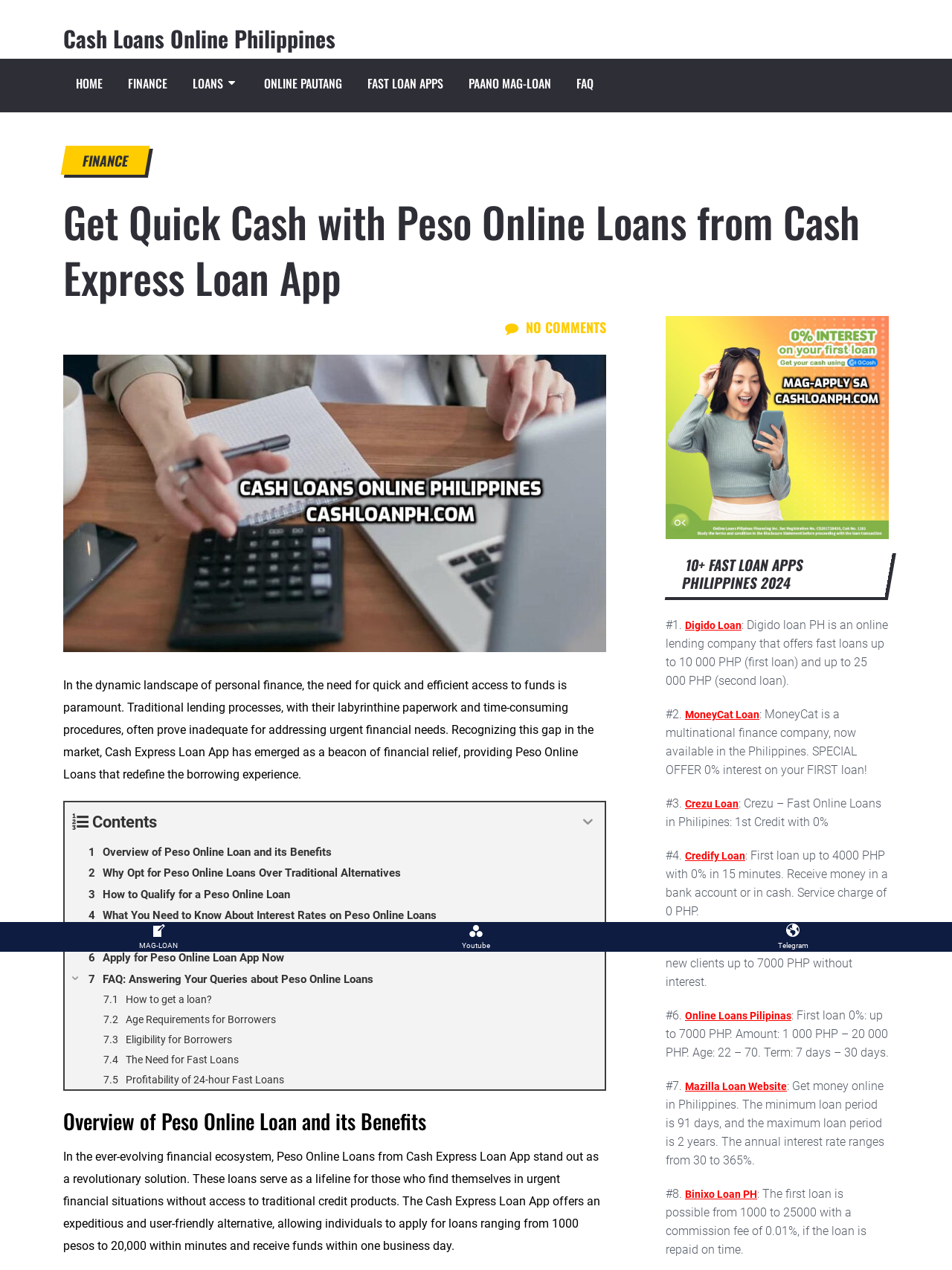Please identify the bounding box coordinates of the area that needs to be clicked to follow this instruction: "Apply for Peso Online Loan App Now".

[0.068, 0.746, 0.635, 0.763]